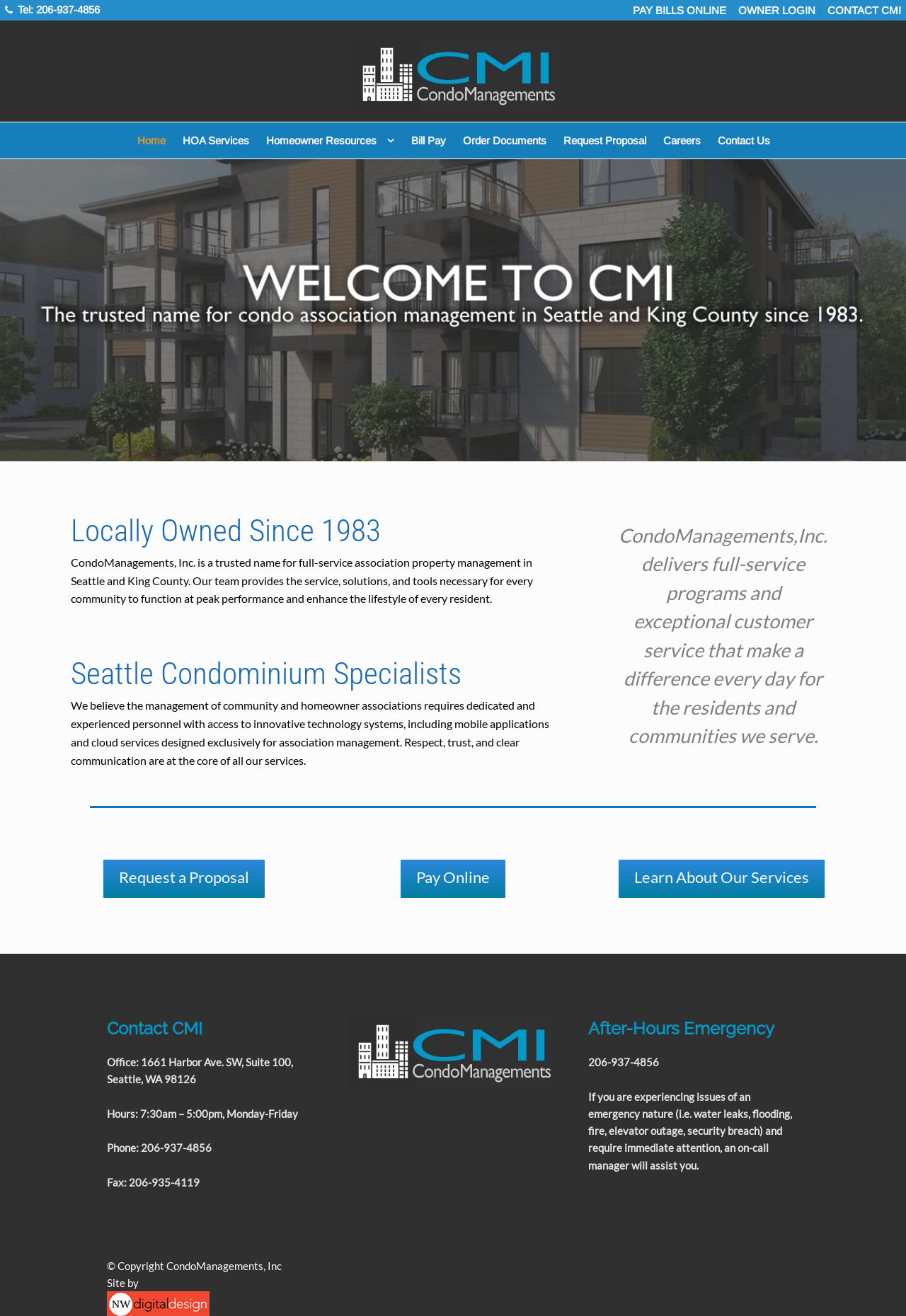Elaborate on the webpage's design and content in a detailed caption.

The webpage is about CondoManagements, Inc., a full-service homeowners association (HOA) property management company serving Seattle and King County since 1983. 

At the top, there is a navigation bar with several links, including "PAY BILLS ONLINE", "OWNER LOGIN", and "CONTACT CMI". Below the navigation bar, there are two links, "Skip to navigation" and "Skip to content", followed by a prominent link "Seattle condominium management" with an accompanying image. 

The main content area is divided into sections. The first section has a heading "Locally Owned Since 1983" and a paragraph describing the company's services and goals. Below this, there is a section with a heading "Seattle Condominium Specialists" and a paragraph explaining the company's approach to community and homeowner association management. 

Further down, there are three links: "Request a Proposal", "Pay Online", and "Learn About Our Services". 

The next section has a heading "Contact CMI" and provides the company's office address, hours of operation, phone number, and fax number. There is also an image and a section about after-hours emergency contact information. 

At the bottom of the page, there is a copyright notice and a mention of the website's developer.